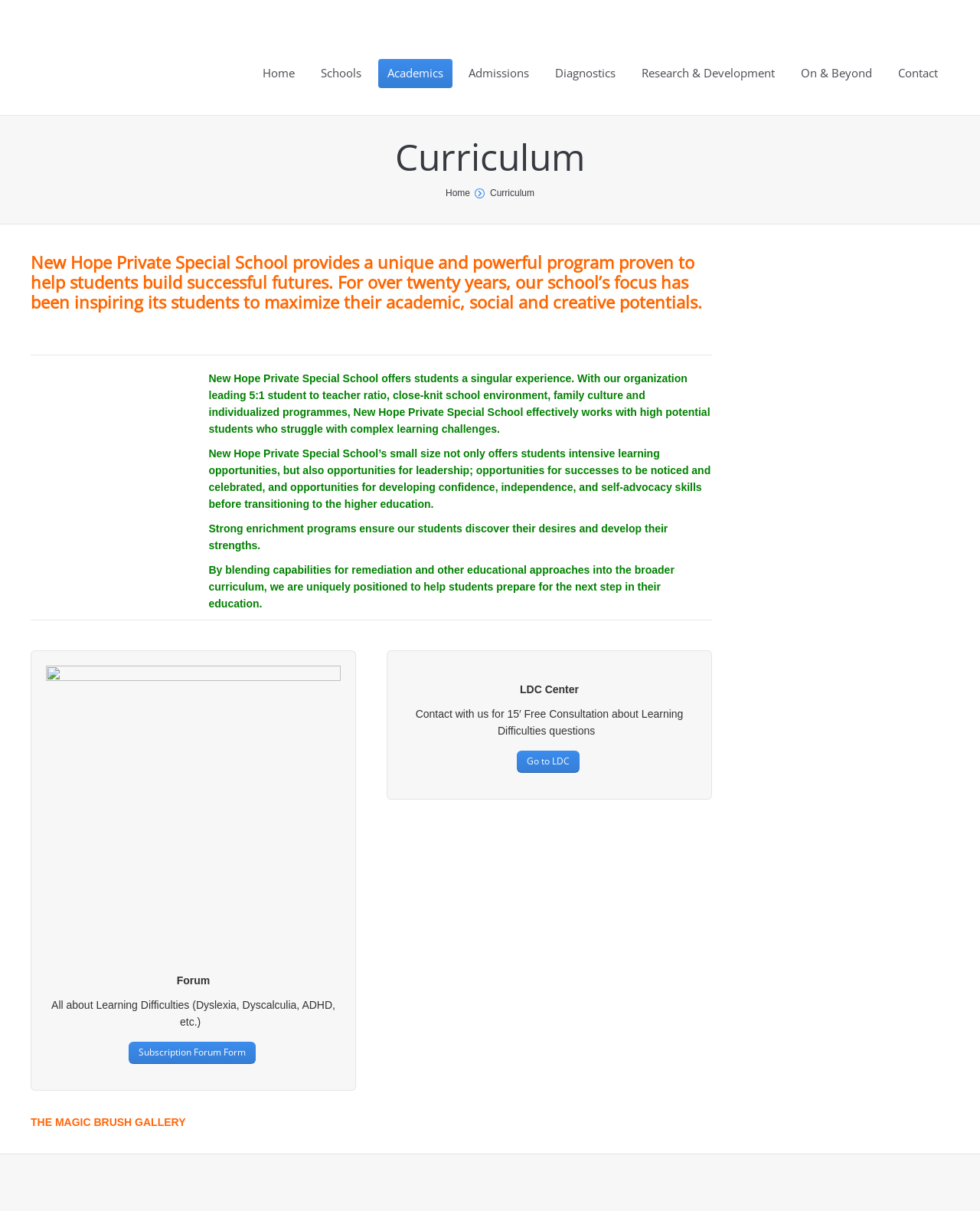Please identify the bounding box coordinates of the element I need to click to follow this instruction: "Click on Home".

[0.258, 0.048, 0.31, 0.072]